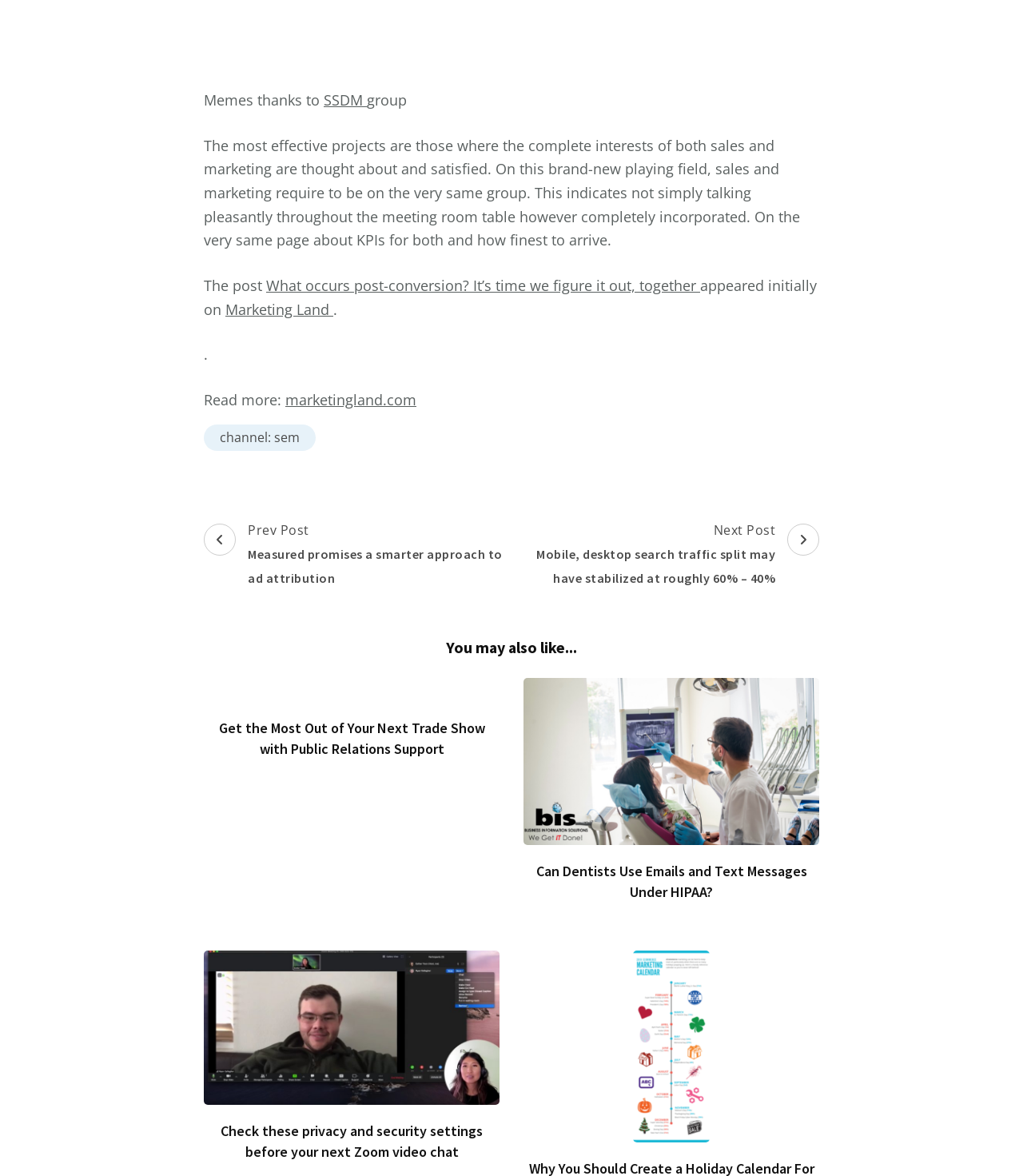Predict the bounding box of the UI element that fits this description: "SSDM".

[0.316, 0.077, 0.359, 0.093]